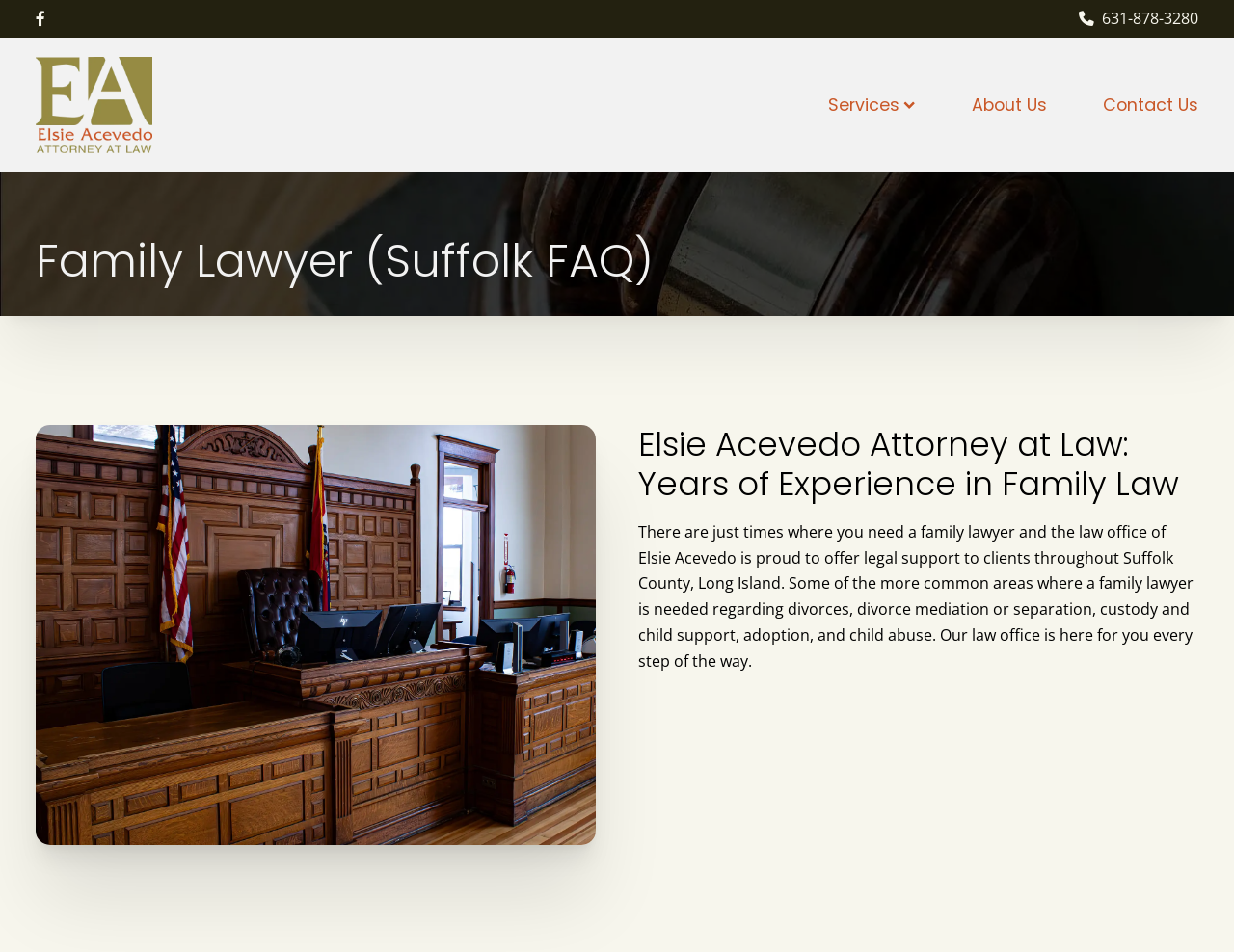What is the image on the webpage?
Refer to the screenshot and respond with a concise word or phrase.

courtroom